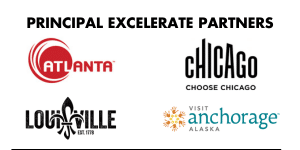Analyze the image and provide a detailed answer to the question: What is highlighted in Anchorage's logo?

The word 'Visit' followed by 'Alaska' in Anchorage's logo indicates a promotional focus on travel and tourism, encouraging people to visit the state of Alaska.